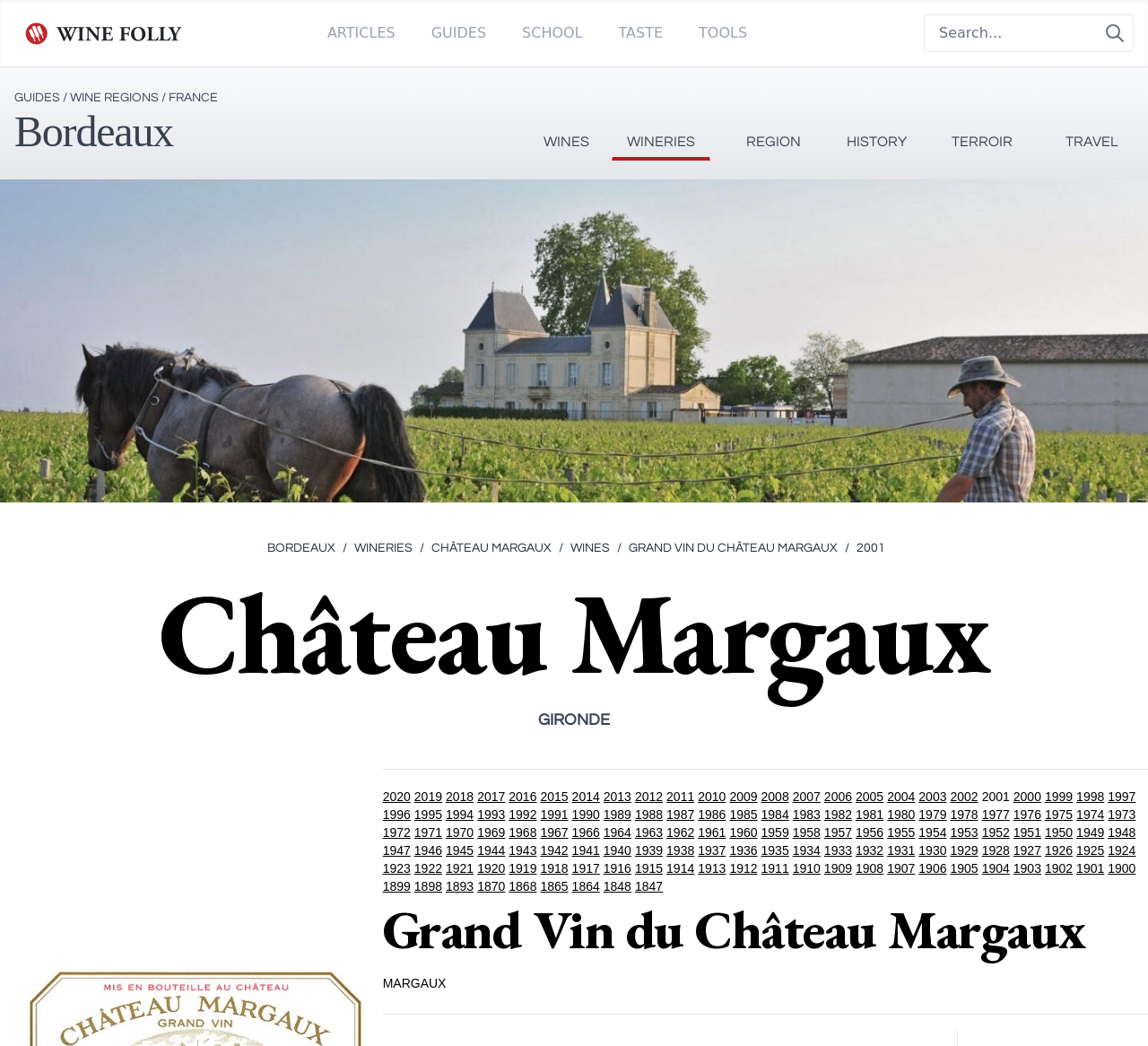Highlight the bounding box coordinates of the element you need to click to perform the following instruction: "Learn about Bordeaux wine region."

[0.012, 0.105, 0.151, 0.147]